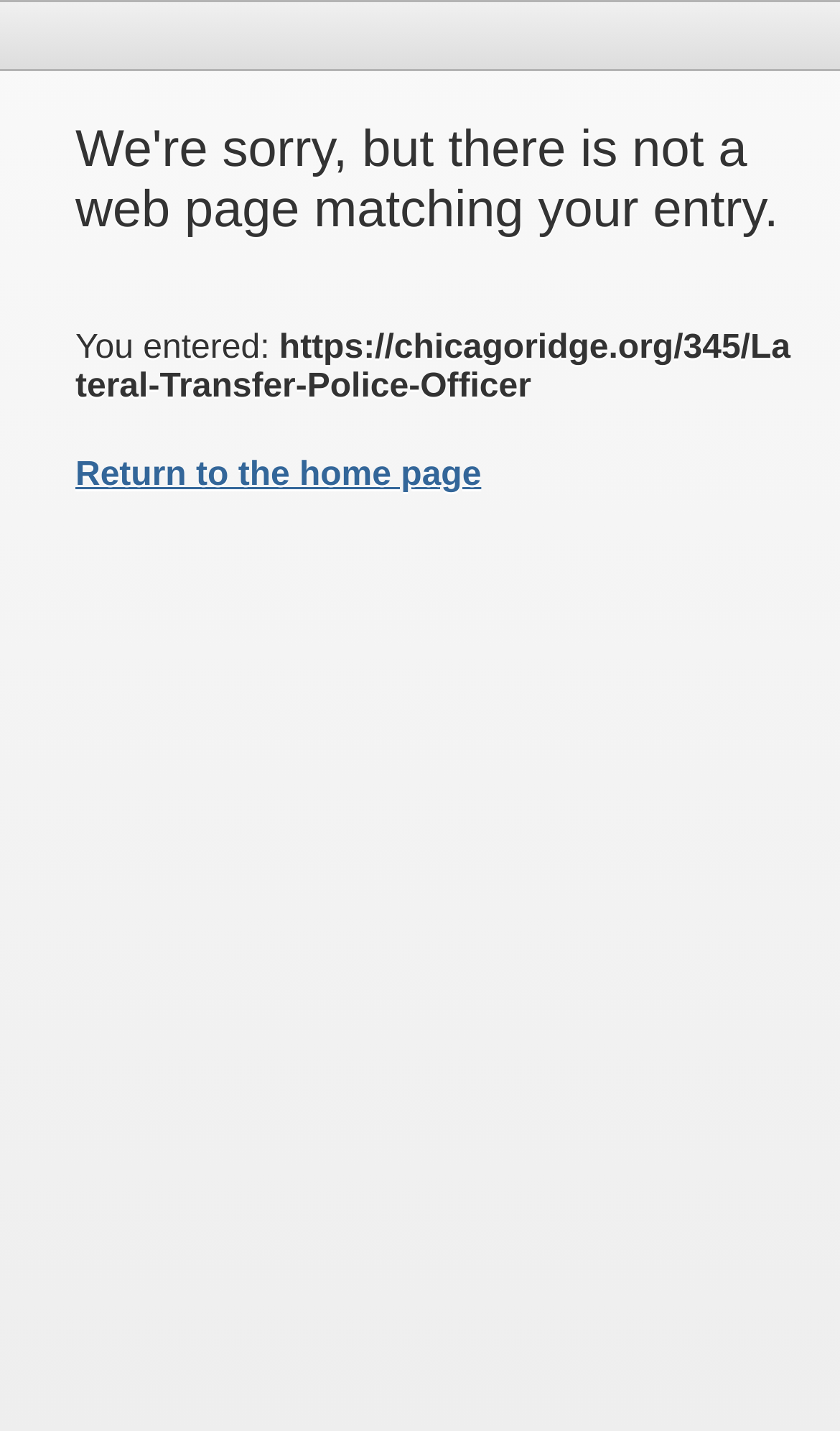What is the URL that was not found?
Using the image, elaborate on the answer with as much detail as possible.

The URL that was not found is displayed in a gridcell within a table, which is nested within another table for layout purposes. The URL is 'https://chicagoridge.org/345/Lateral-Transfer-Police-Officer'.